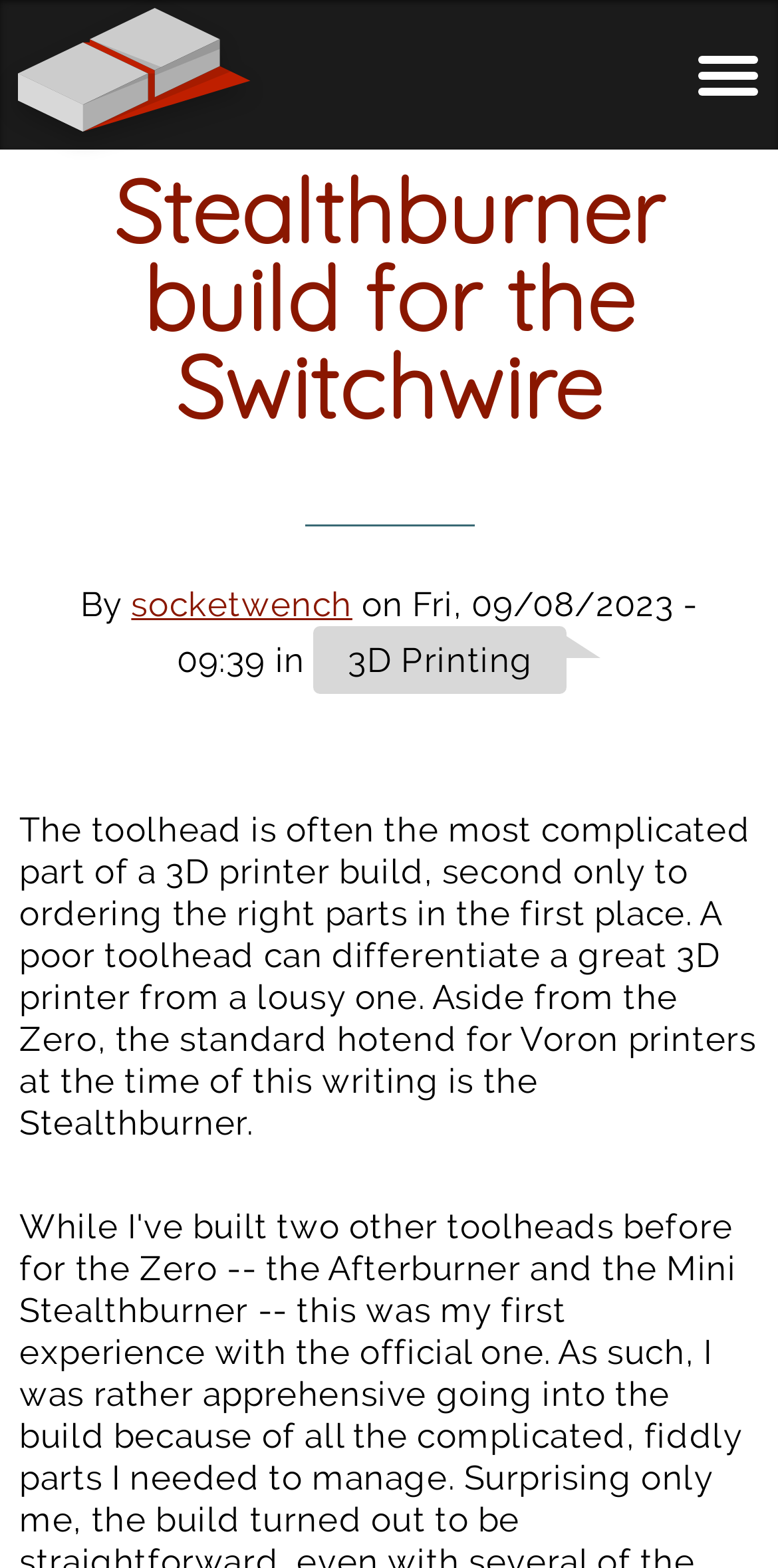Locate the primary heading on the webpage and return its text.

Stealthburner build for the Switchwire